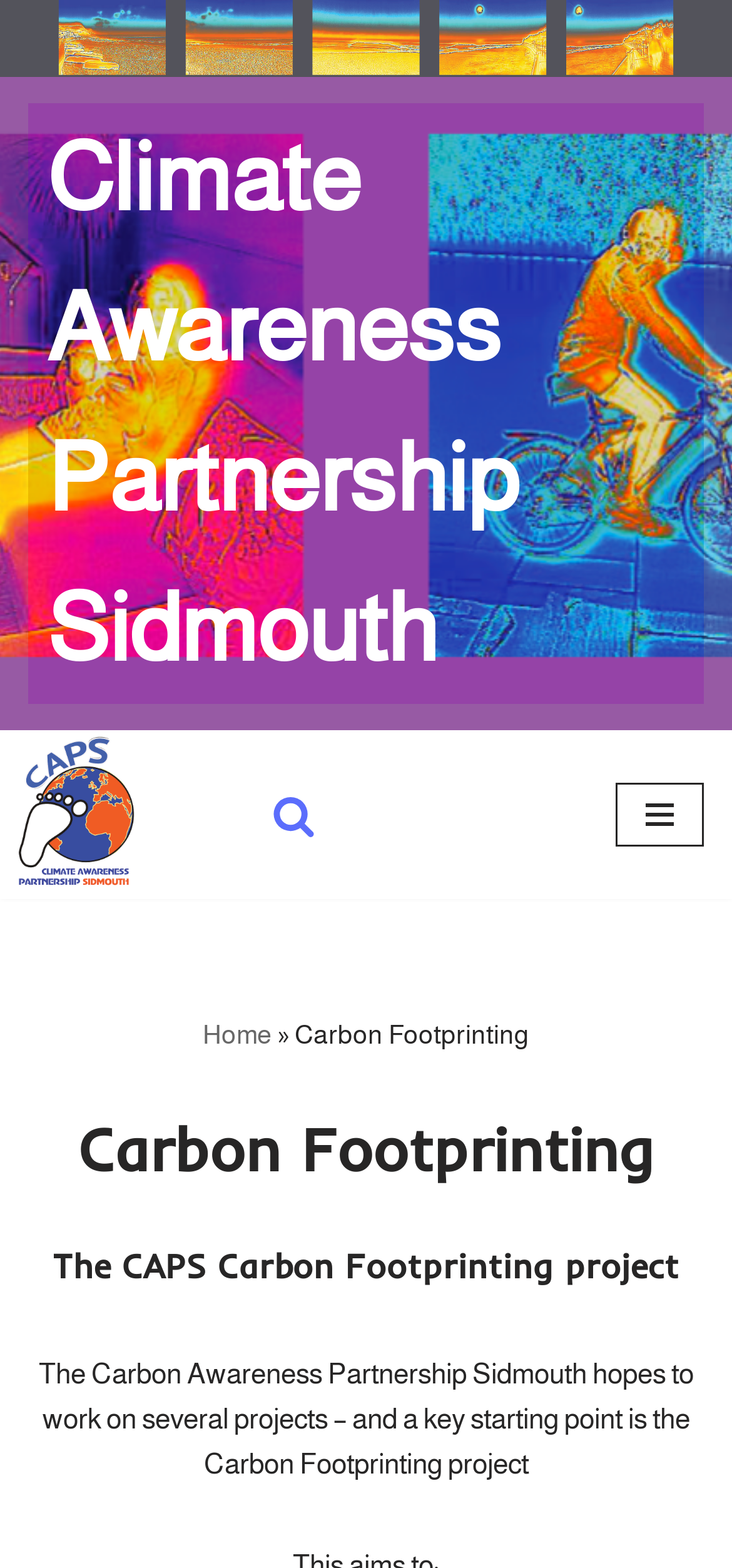Is the navigation menu expanded?
From the screenshot, provide a brief answer in one word or phrase.

No